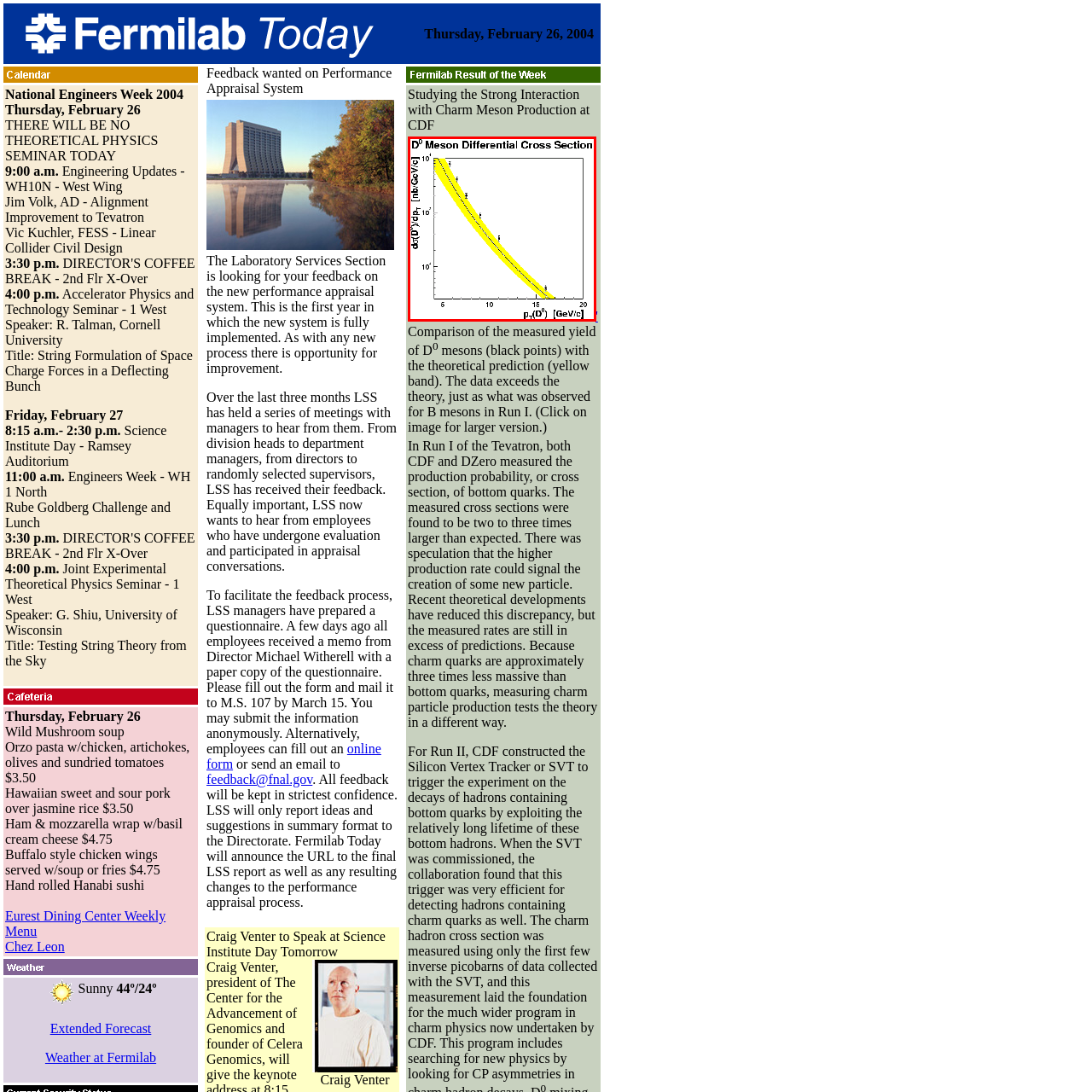What is the range of the transverse momentum?
Observe the image marked by the red bounding box and answer in detail.

The horizontal axis shows the transverse momentum of the D⁰ meson, and its range is from 0 to 20 GeV/c, indicating the scope of the measurement.